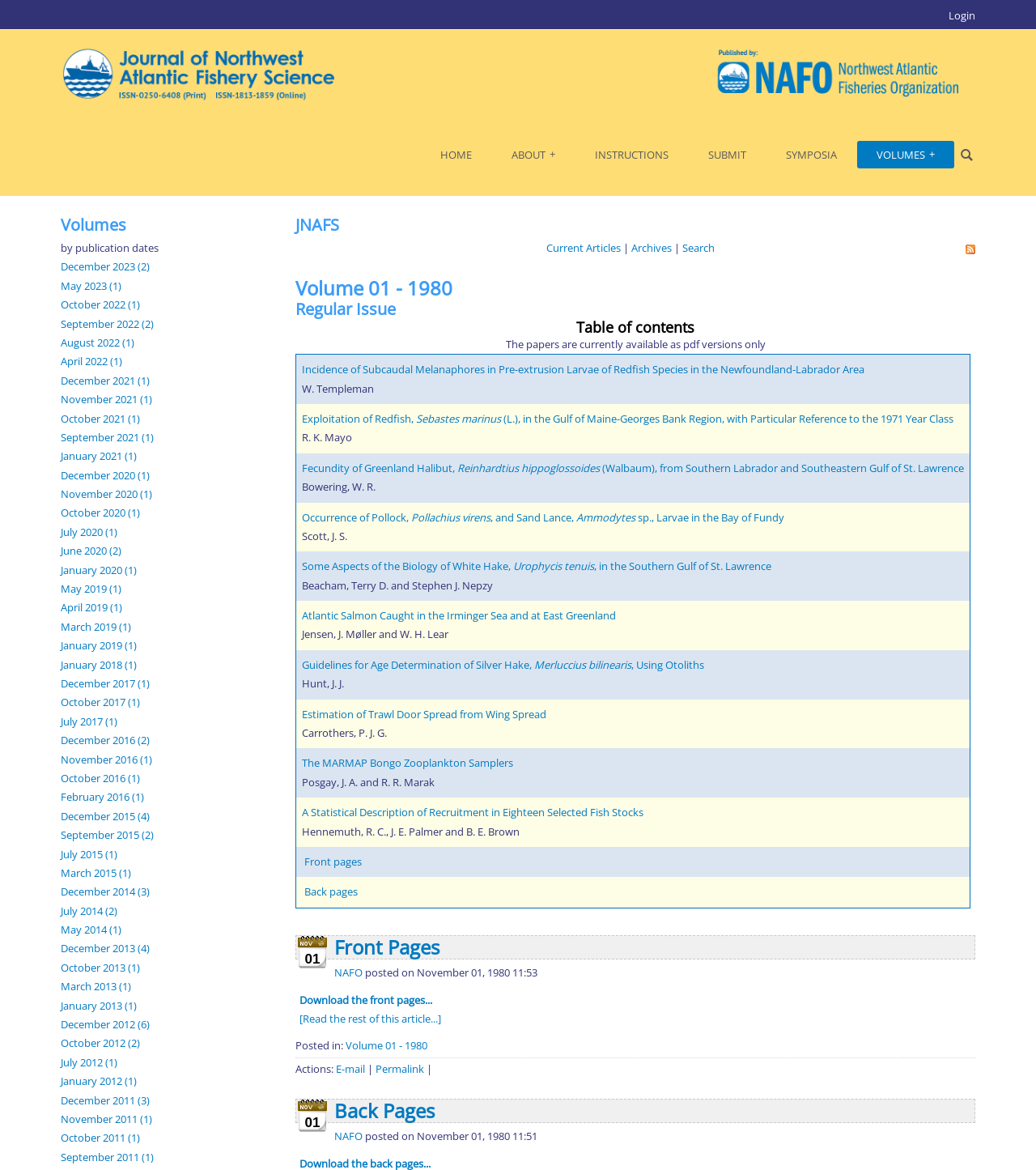Pinpoint the bounding box coordinates of the clickable element needed to complete the instruction: "Browse the 'Volumes' section". The coordinates should be provided as four float numbers between 0 and 1: [left, top, right, bottom].

[0.059, 0.167, 0.262, 0.201]